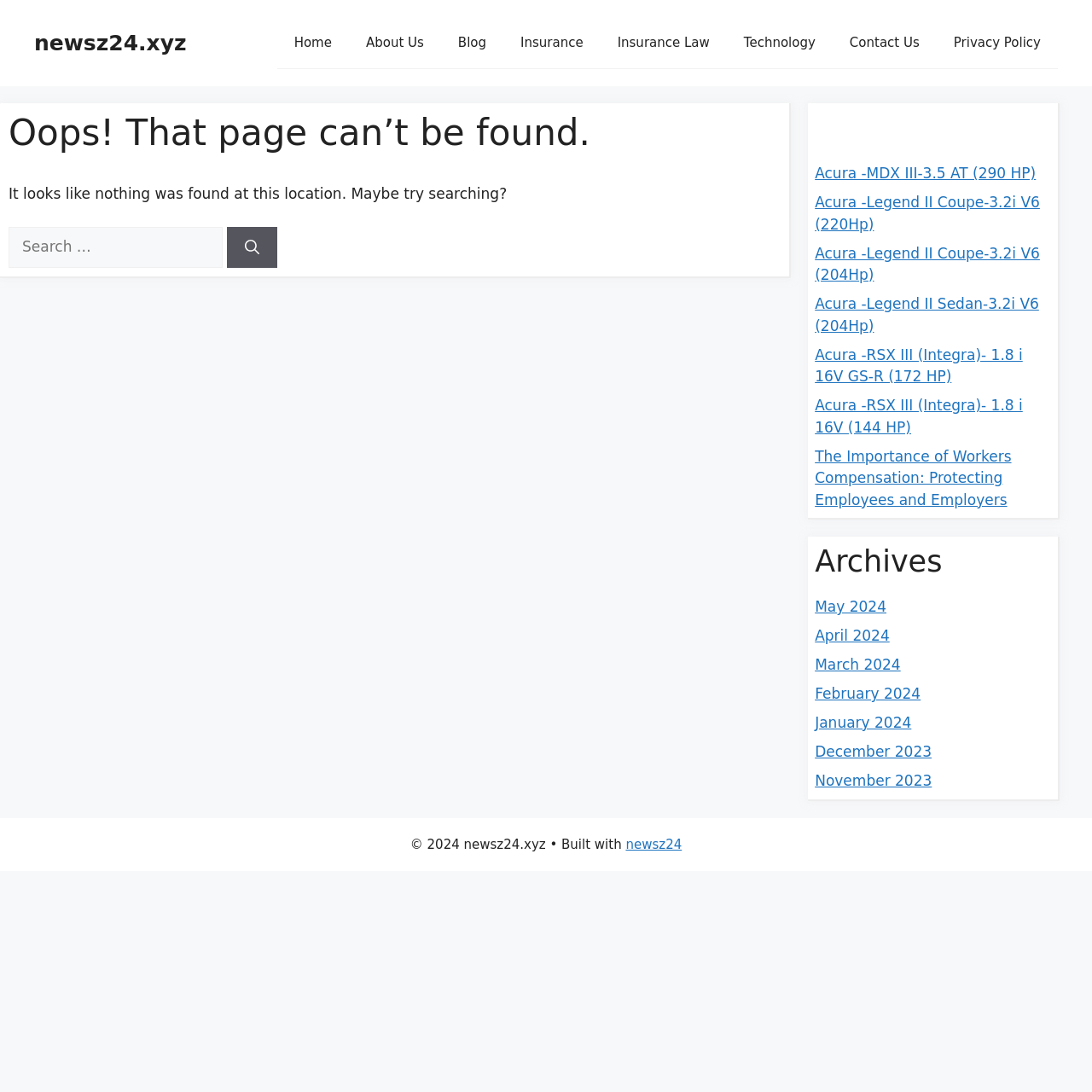Provide a one-word or brief phrase answer to the question:
What is the current page status?

Page not found